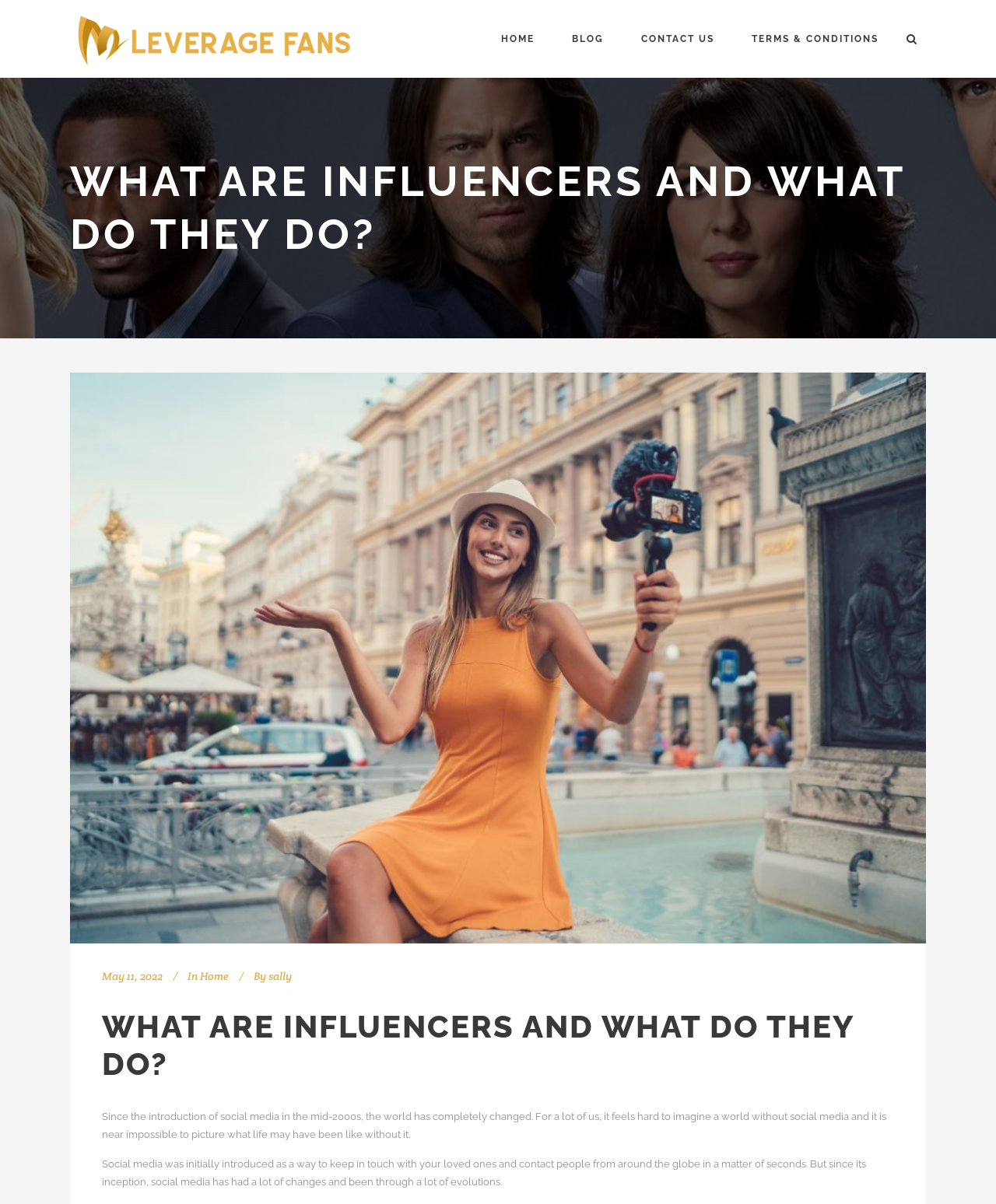Extract the bounding box coordinates for the UI element described by the text: "Jobs & Careers". The coordinates should be in the form of [left, top, right, bottom] with values between 0 and 1.

None